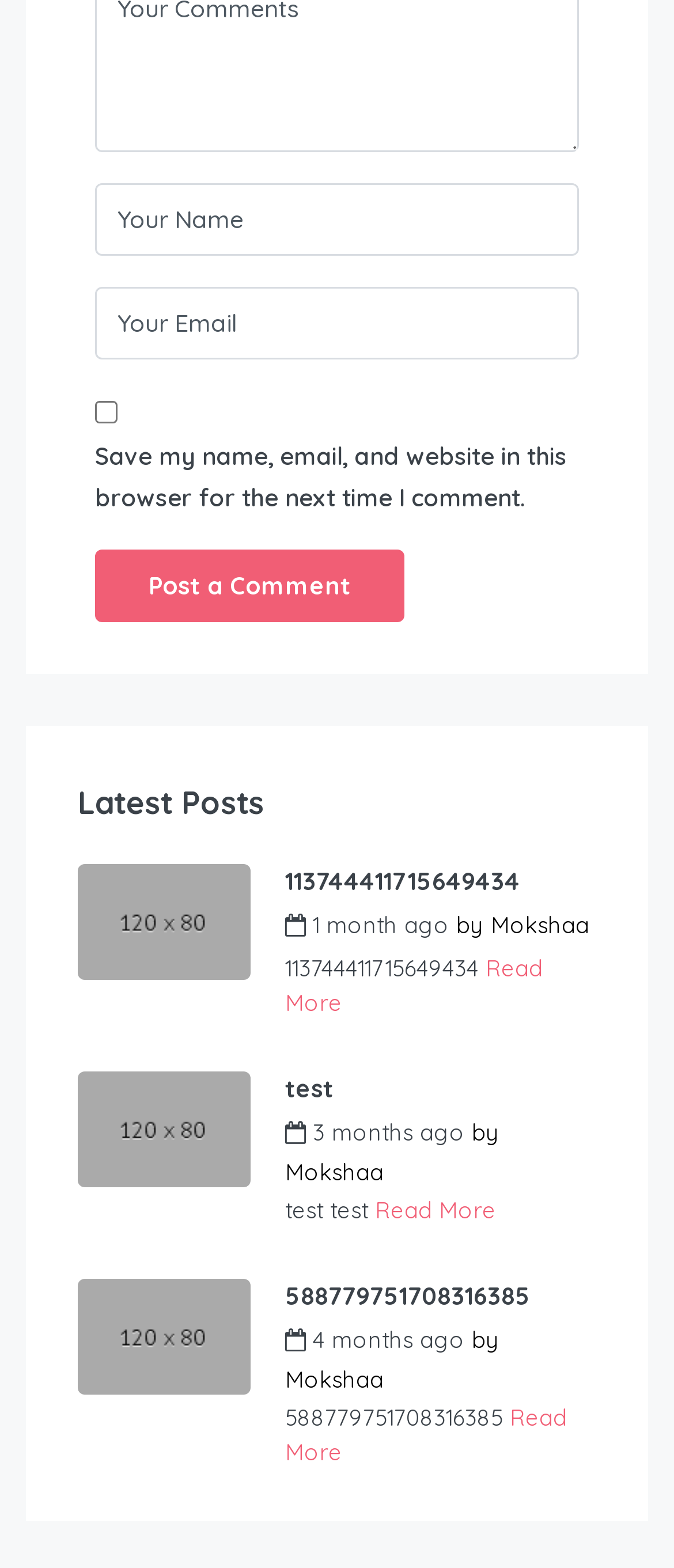Pinpoint the bounding box coordinates of the clickable area needed to execute the instruction: "Click on WordPress". The coordinates should be specified as four float numbers between 0 and 1, i.e., [left, top, right, bottom].

None